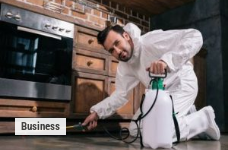Answer the following in one word or a short phrase: 
What is the technician using to identify pest issues?

A tool